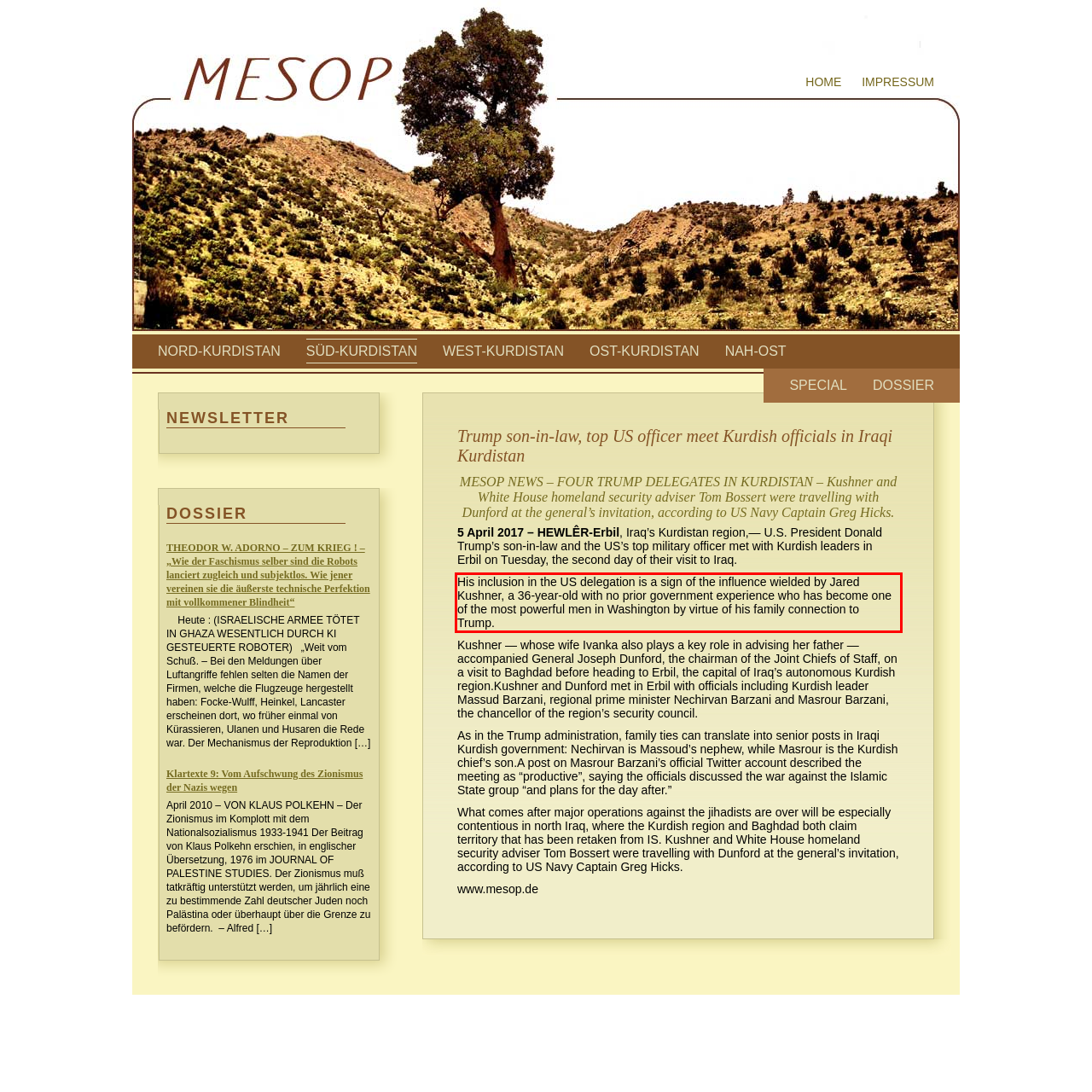Review the screenshot of the webpage and recognize the text inside the red rectangle bounding box. Provide the extracted text content.

His inclusion in the US delegation is a sign of the influence wielded by Jared Kushner, a 36-year-old with no prior government experience who has become one of the most powerful men in Washington by virtue of his family connection to Trump.